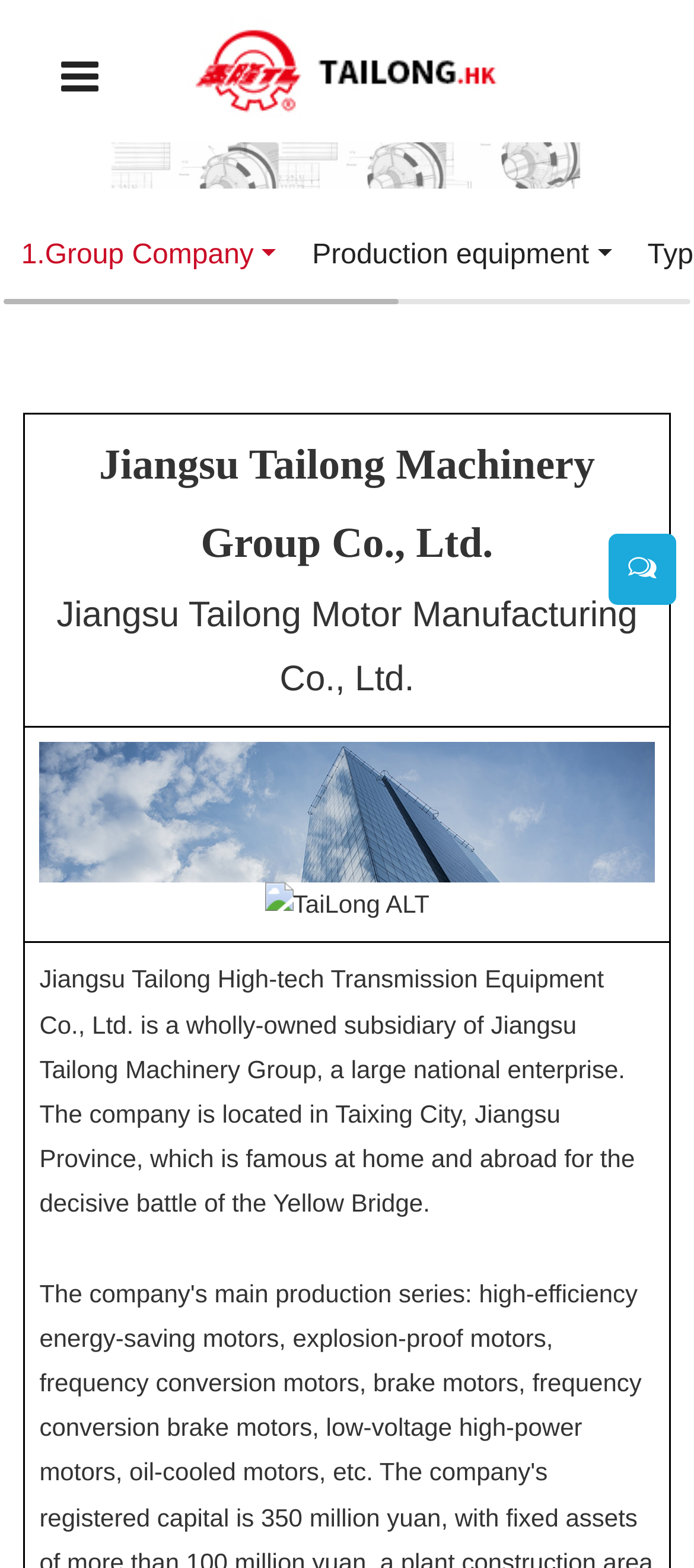Using the provided element description: "aria-label="Toggle navigation"", identify the bounding box coordinates. The coordinates should be four floats between 0 and 1 in the order [left, top, right, bottom].

[0.038, 0.011, 0.192, 0.086]